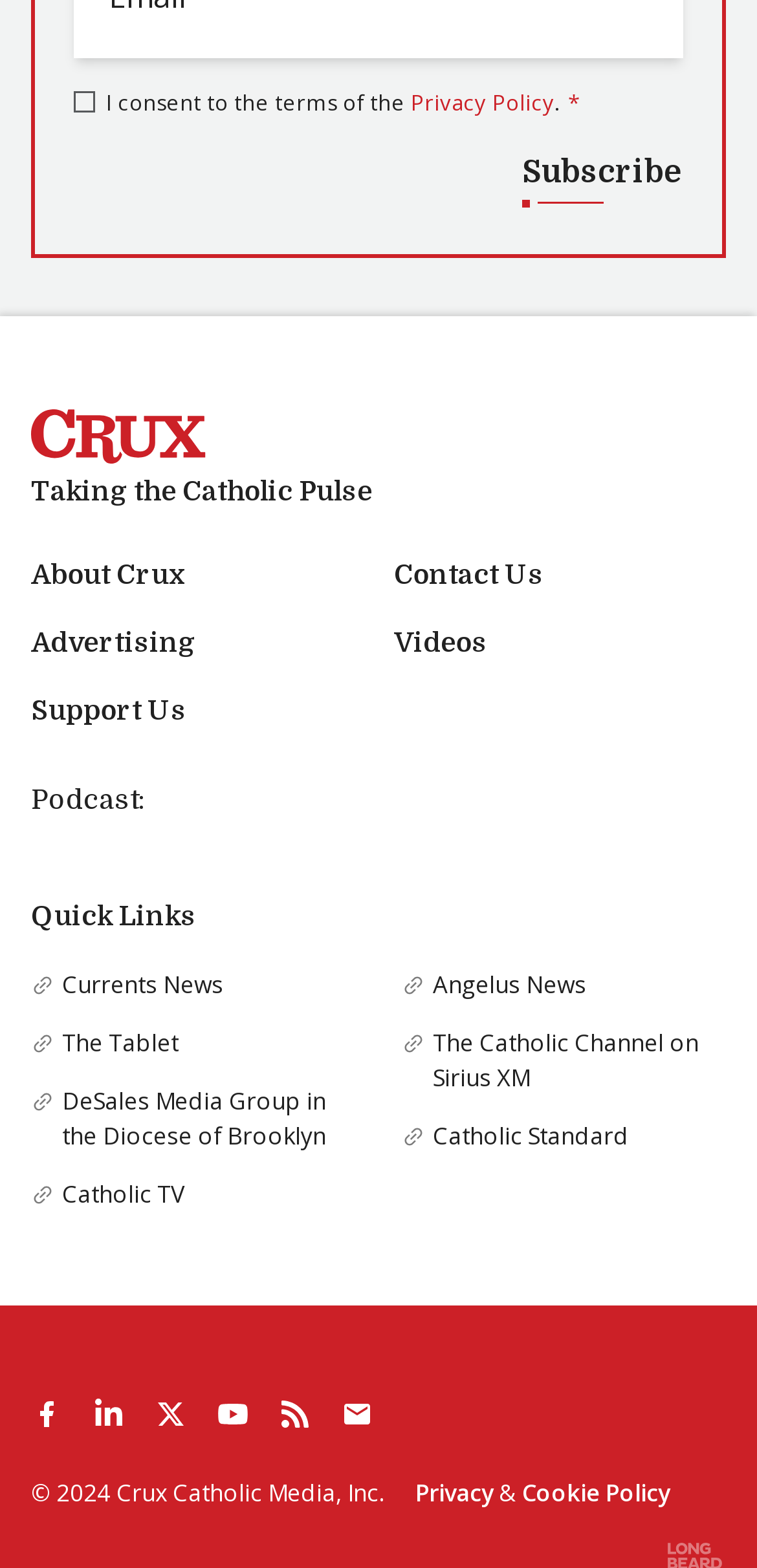Specify the bounding box coordinates of the area that needs to be clicked to achieve the following instruction: "Read the Privacy Policy".

[0.542, 0.055, 0.732, 0.074]